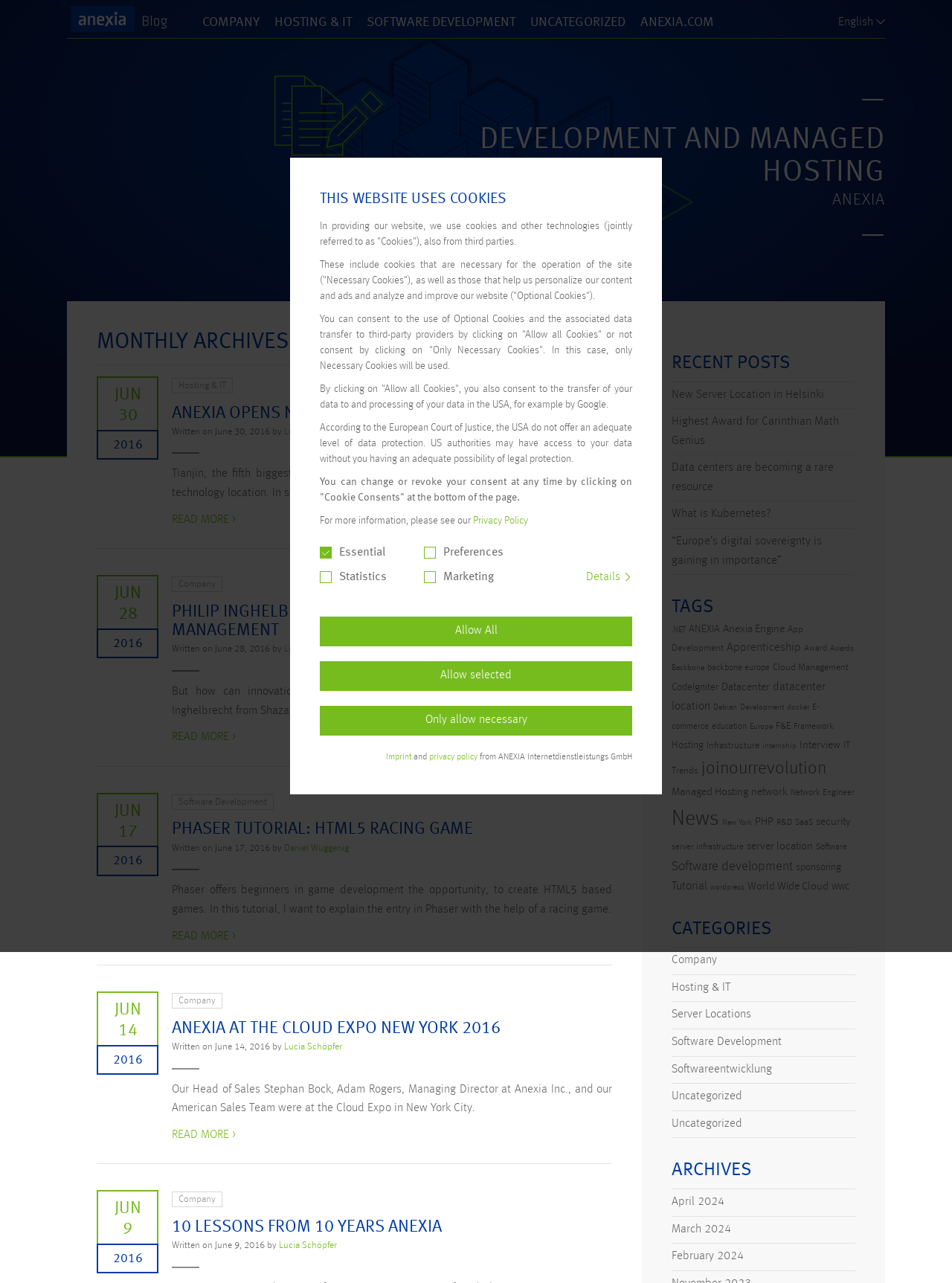Please locate the bounding box coordinates of the element that should be clicked to complete the given instruction: "View the 'RECENT POSTS' section".

[0.706, 0.275, 0.898, 0.291]